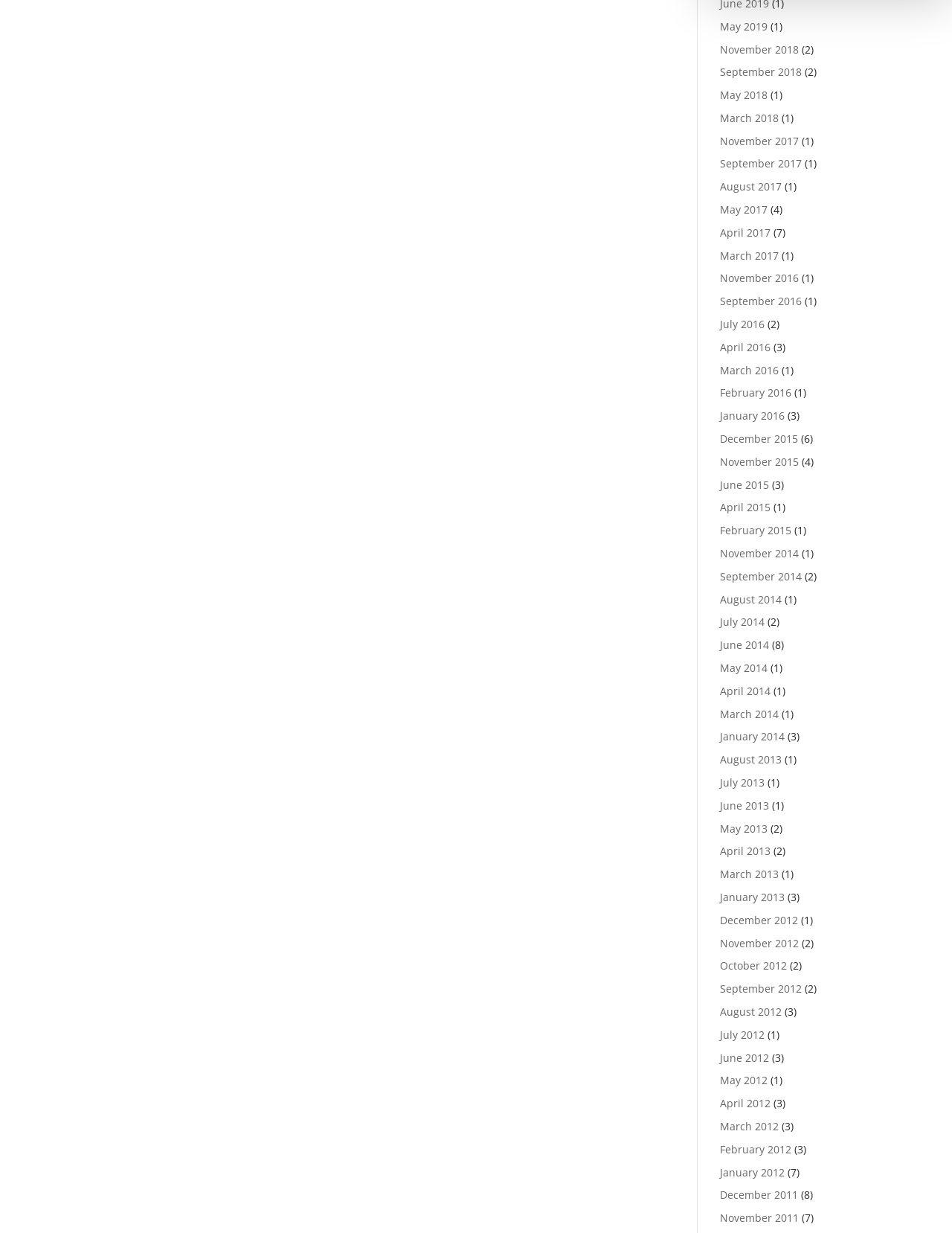Determine the bounding box coordinates for the area you should click to complete the following instruction: "Read the article '5 THINGS TO CONSIDER WHILE BUYING A LUXURY WATCH FROM A GOOD BRAND'".

None